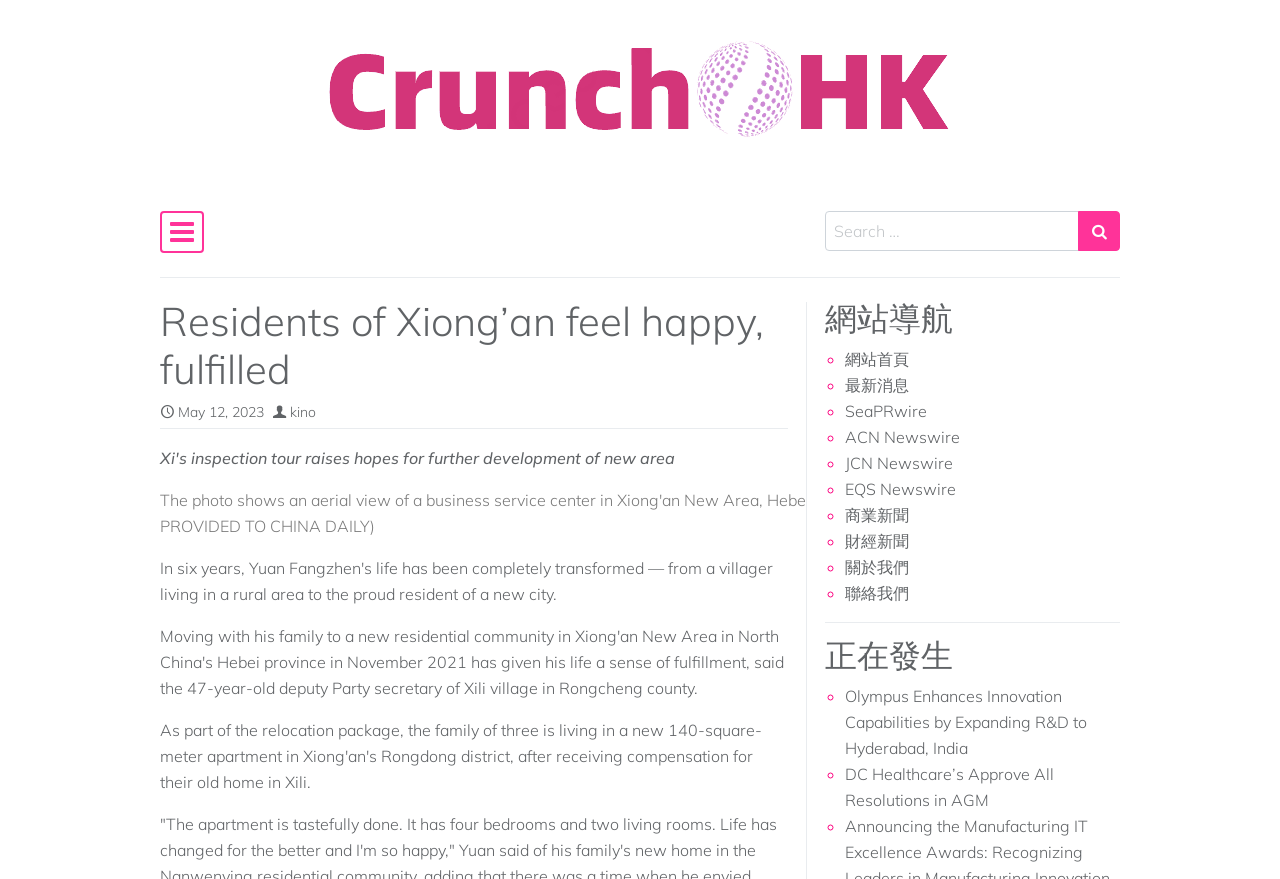What is the website's navigation menu?
From the image, provide a succinct answer in one word or a short phrase.

Main Navigation